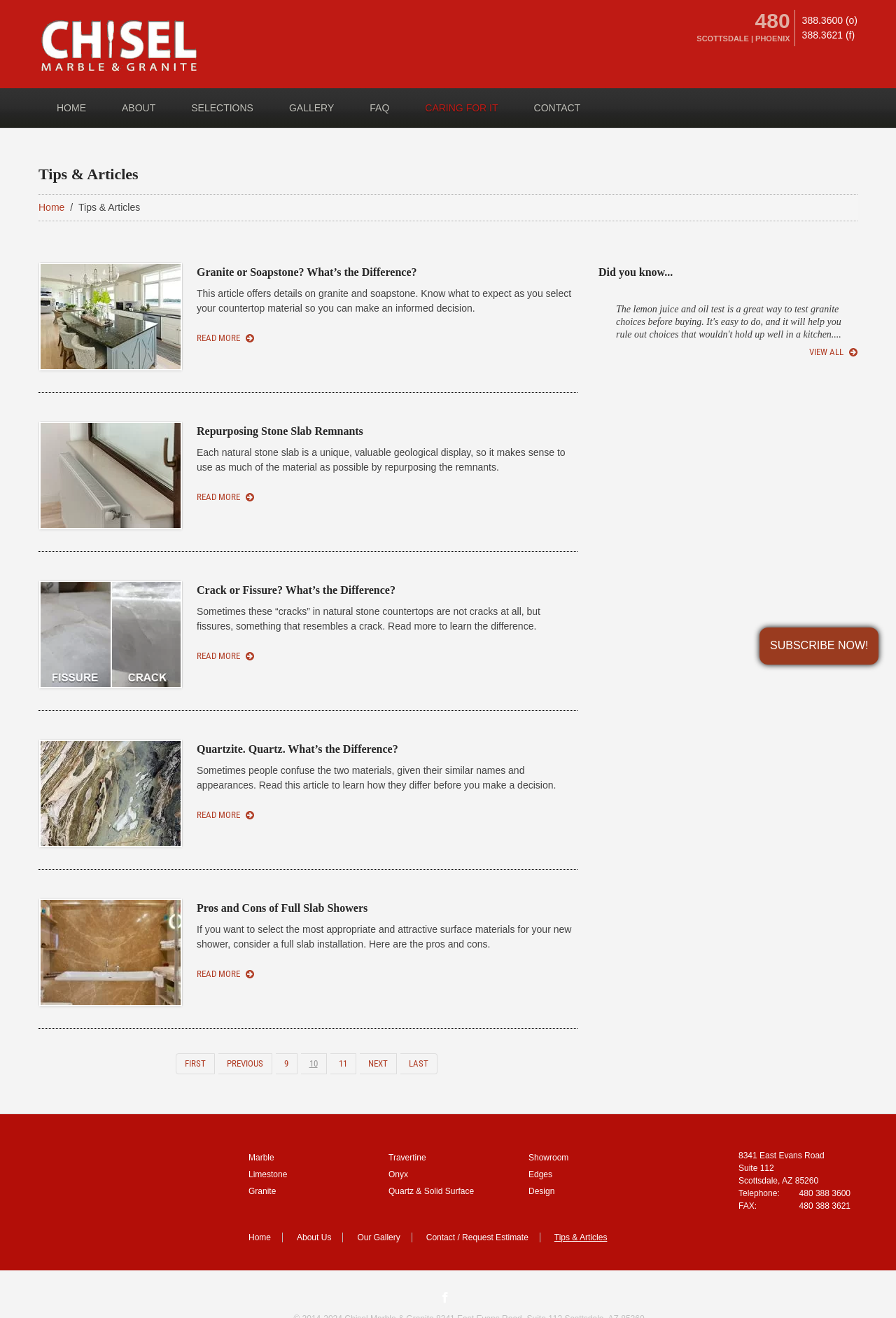Use the details in the image to answer the question thoroughly: 
What is the topic of the third article?

The third article can be identified by its position on the webpage, and its heading is 'Crack or Fissure? What’s the Difference?' which indicates the topic of the article.